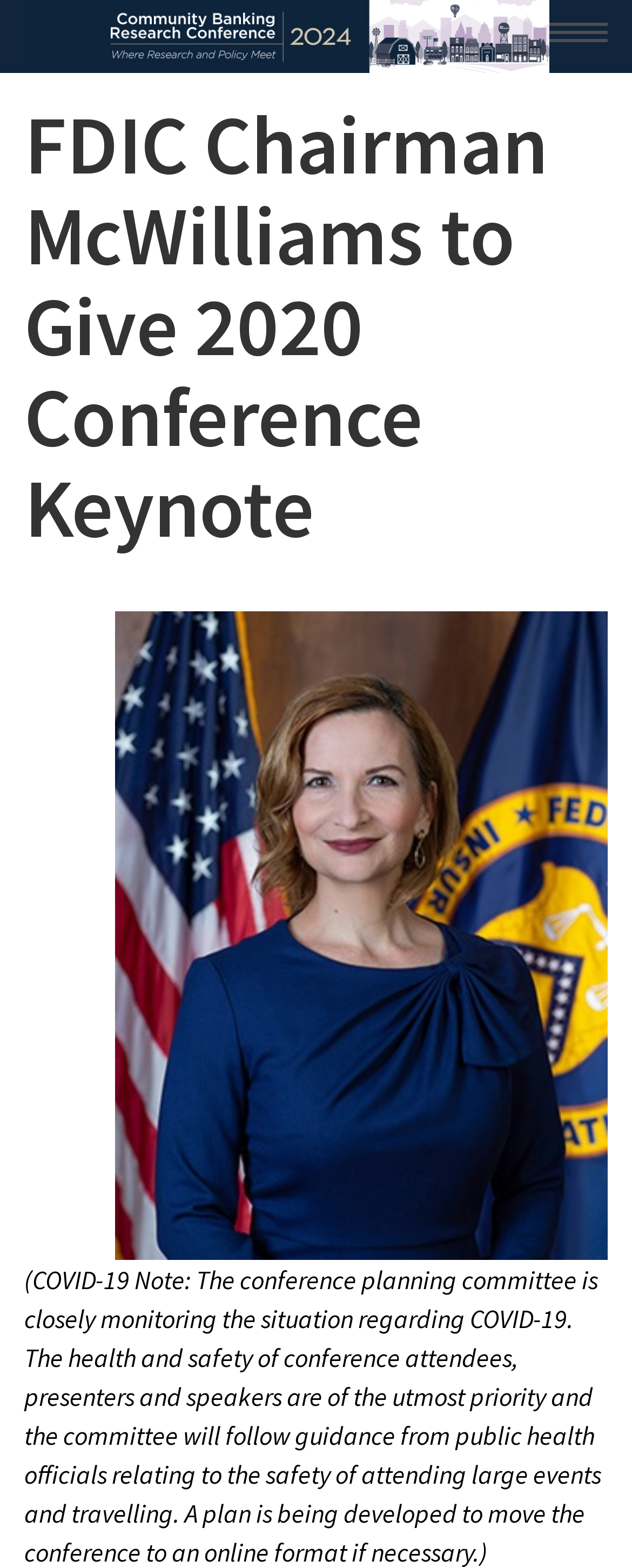Please predict the bounding box coordinates (top-left x, top-left y, bottom-right x, bottom-right y) for the UI element in the screenshot that fits the description: alt="CBRC 2024 Web Banner"

[0.038, 0.0, 0.869, 0.046]